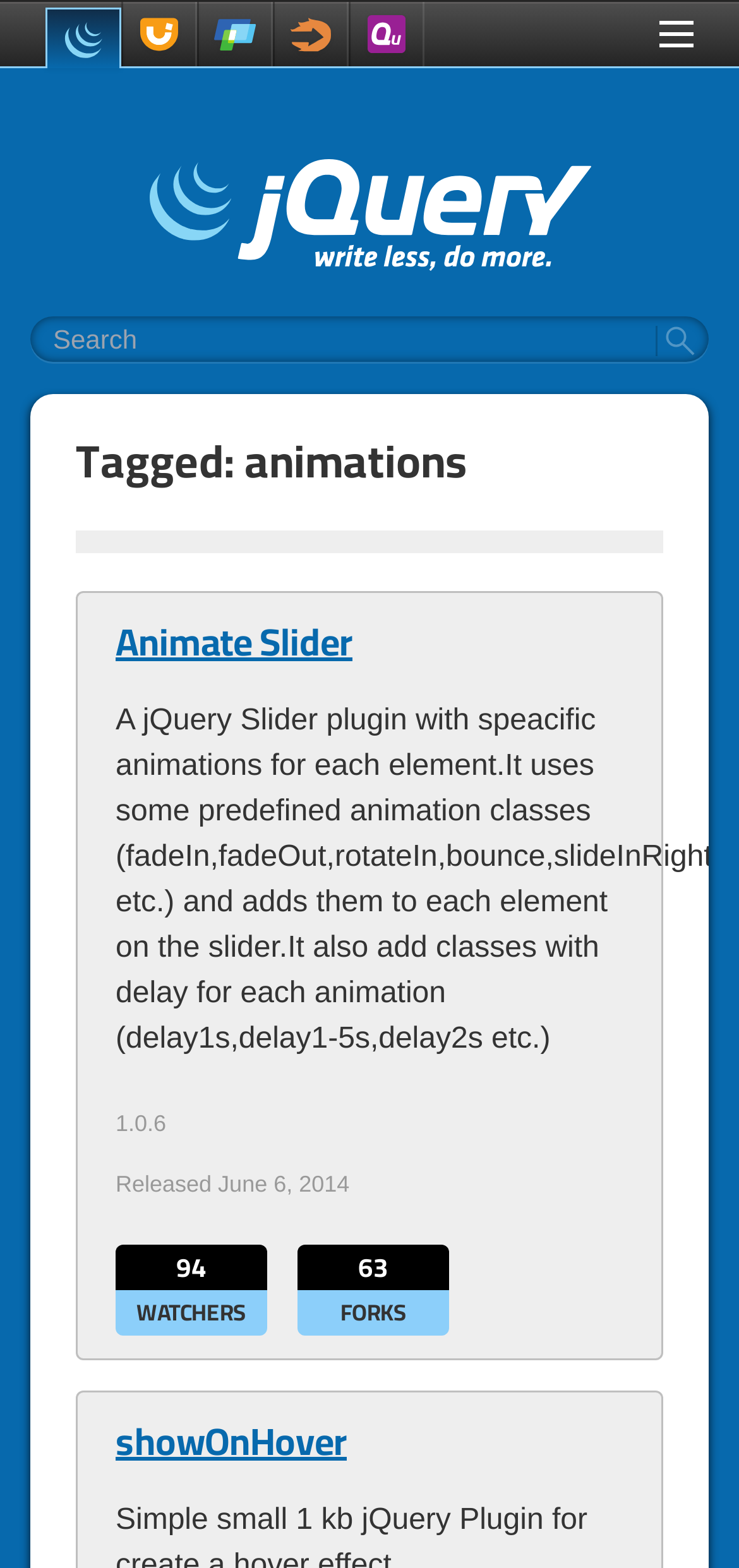Determine the bounding box coordinates for the UI element with the following description: "placeholder="Search"". The coordinates should be four float numbers between 0 and 1, represented as [left, top, right, bottom].

[0.041, 0.202, 0.959, 0.231]